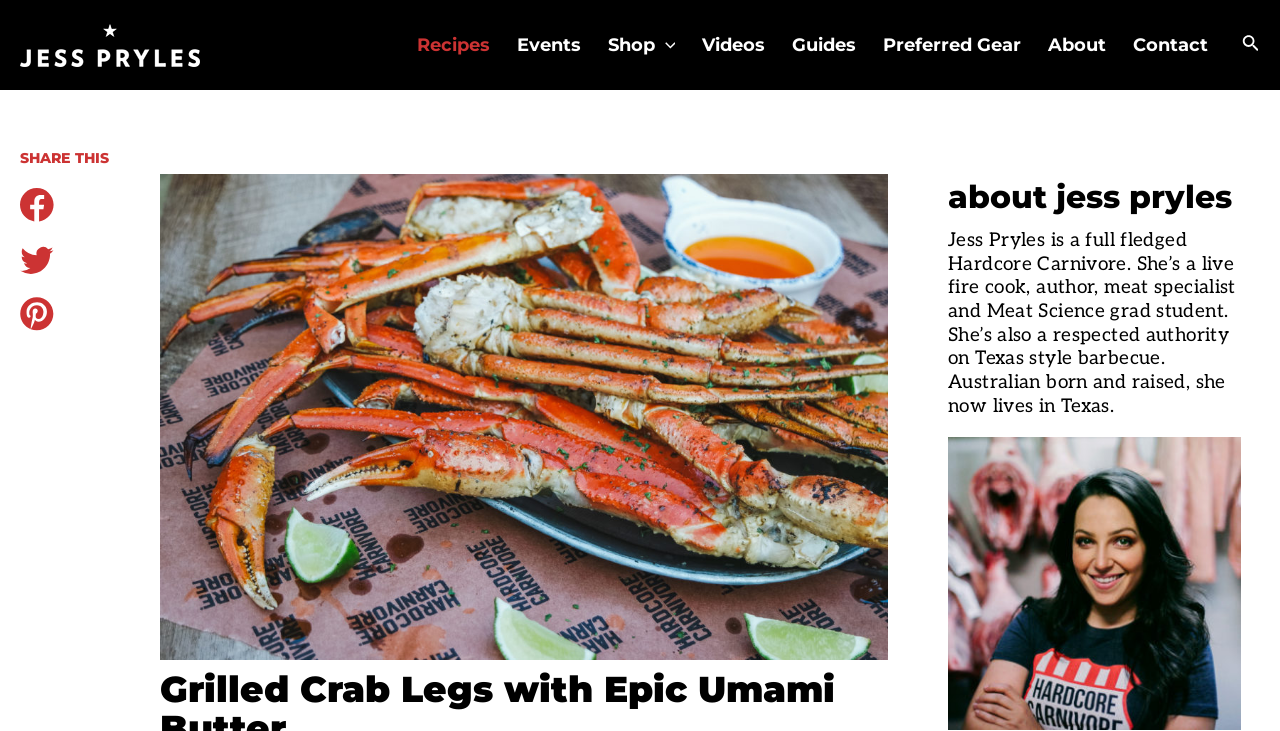What type of cook is the author?
Using the visual information, respond with a single word or phrase.

Live fire cook